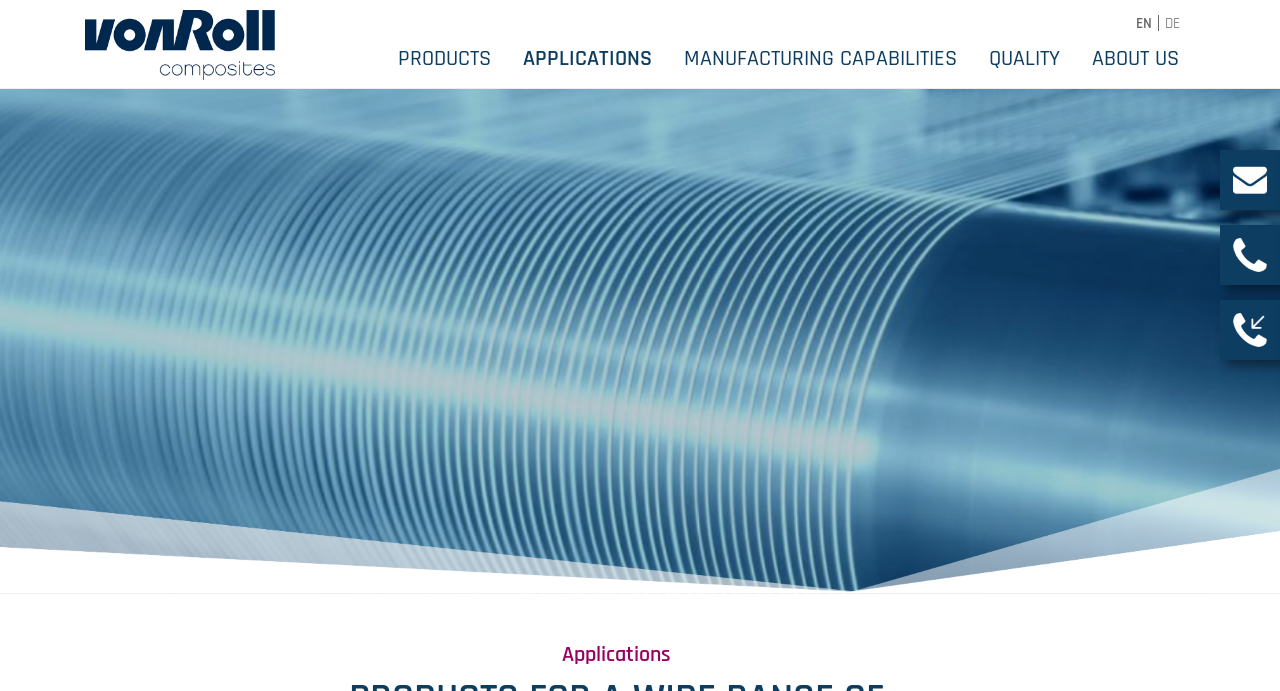How many main navigation links are there?
Give a single word or phrase as your answer by examining the image.

6